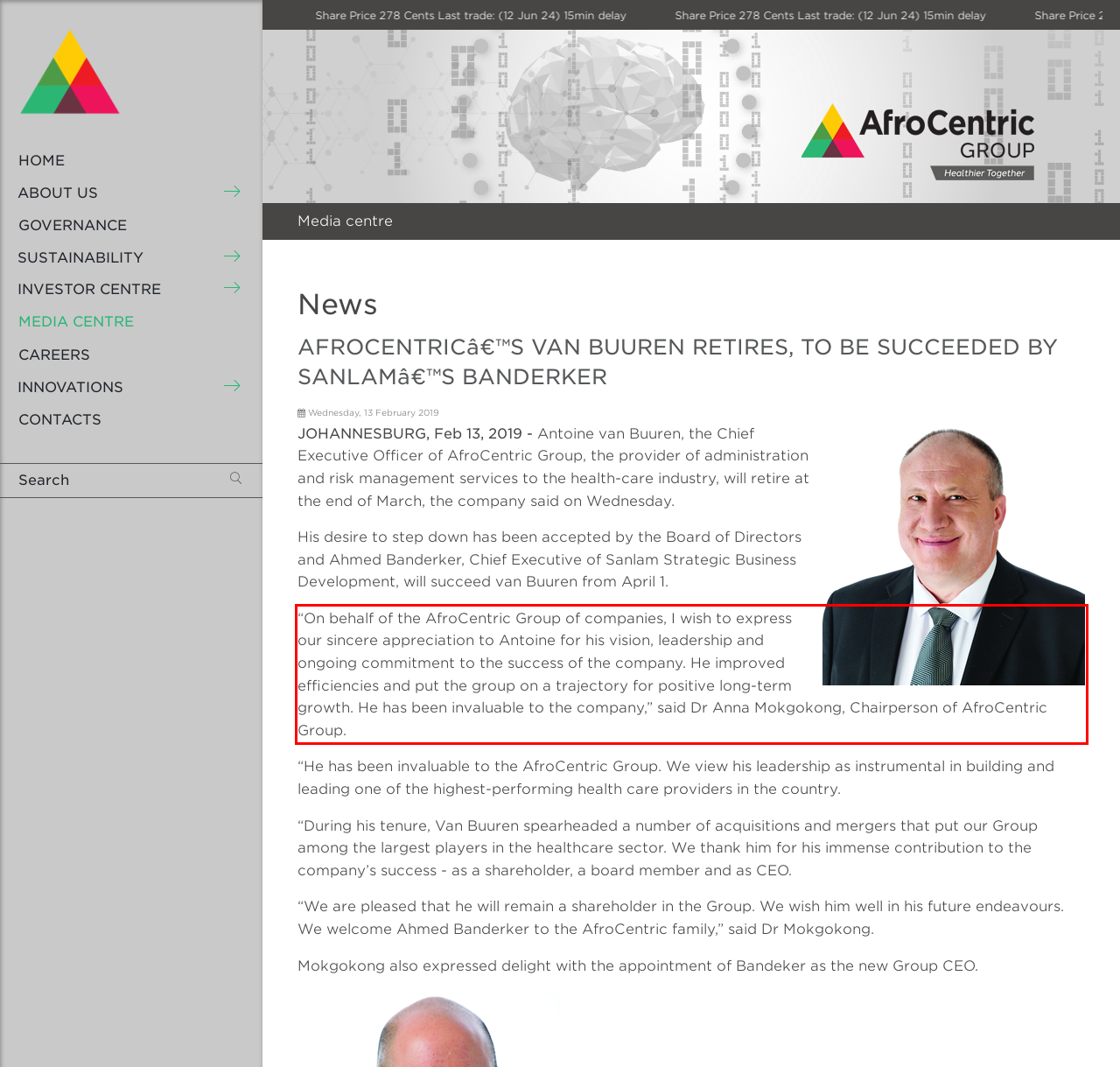Identify the text inside the red bounding box in the provided webpage screenshot and transcribe it.

“On behalf of the AfroCentric Group of companies, I wish to express our sincere appreciation to Antoine for his vision, leadership and ongoing commitment to the success of the company. He improved efficiencies and put the group on a trajectory for positive long-term growth. He has been invaluable to the company,” said Dr Anna Mokgokong, Chairperson of AfroCentric Group.